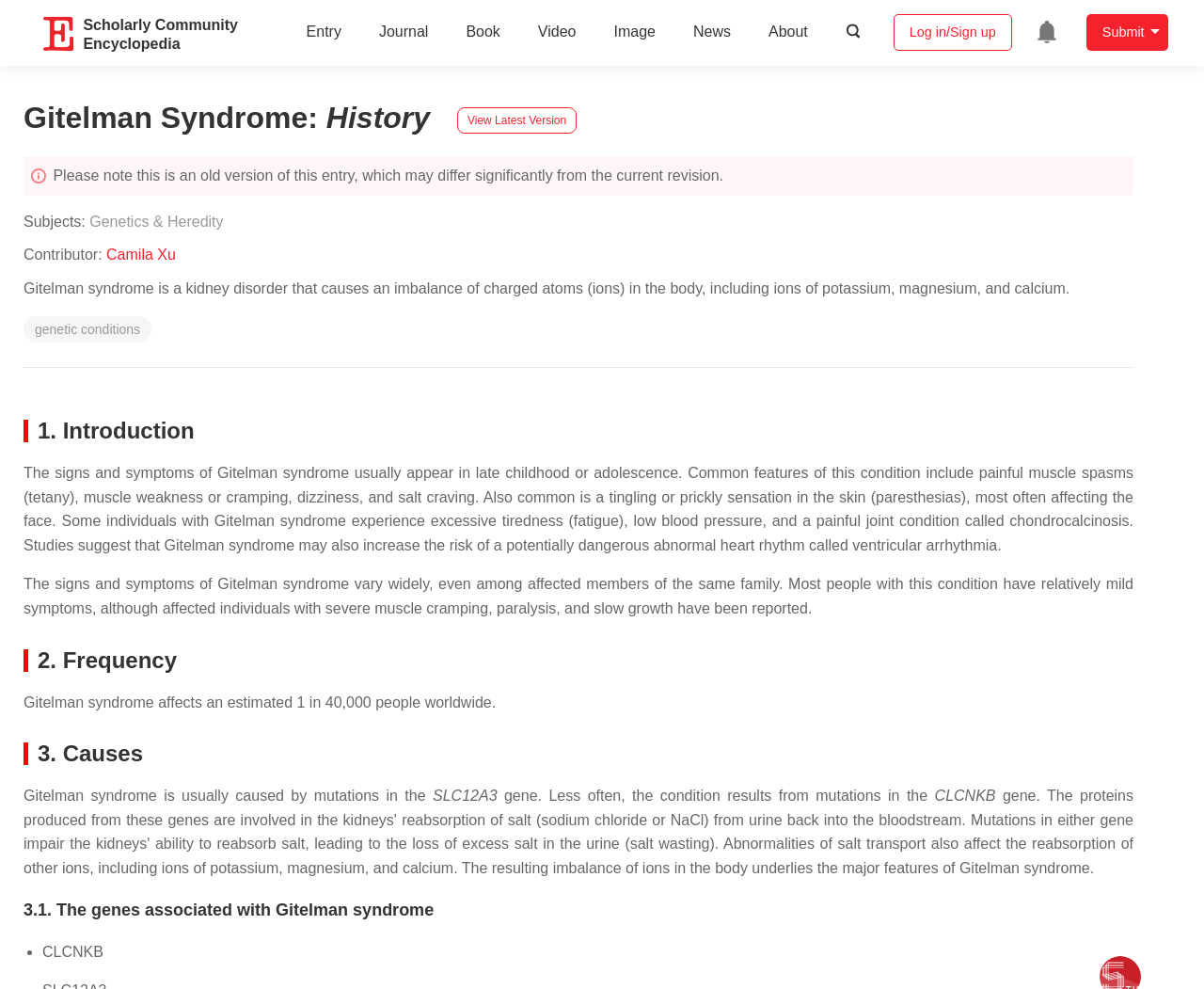Answer this question in one word or a short phrase: What is the name of the kidney disorder described on this page?

Gitelman syndrome